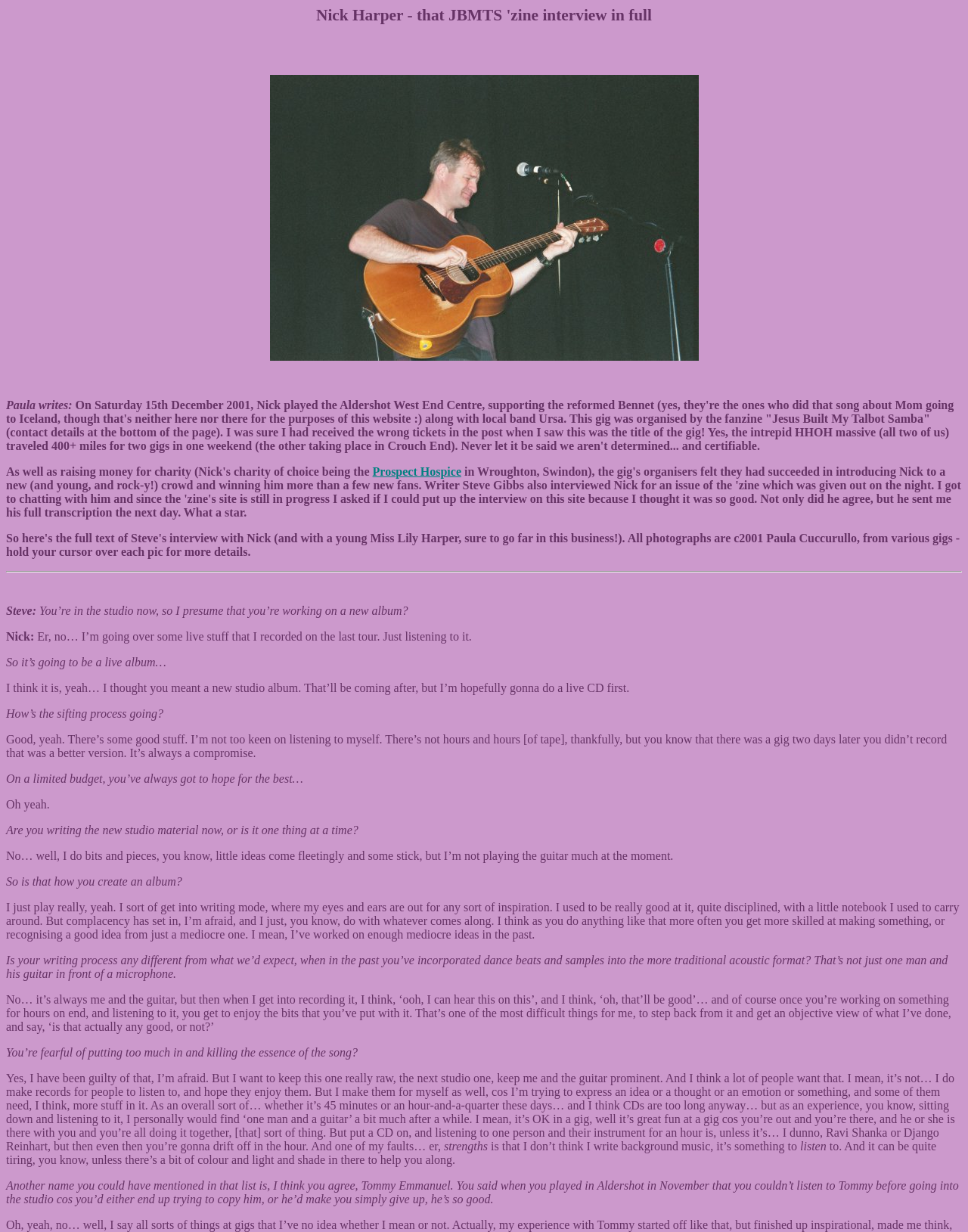Offer an extensive depiction of the webpage and its key elements.

The webpage appears to be an interview with Nick Harper, a musician, where he discusses his music, creative process, and upcoming projects. At the top of the page, there is a heading that reads "Nick Harper - that JBMTS 'zine interview in full". Below this heading, there is an image of Nick Harper at the Edinburgh Fringe Festival in 2001.

The main content of the page is a transcript of the interview, where Nick Harper is asked questions by an interviewer, and his responses are recorded. The interview is divided into sections, with each section focusing on a specific topic, such as his music, his creative process, and his upcoming projects.

Throughout the interview, Nick Harper shares his thoughts on his music, including his approach to songwriting, his use of instruments, and his desire to create music that is meaningful and engaging. He also discusses his experiences as a musician, including his performances and his interactions with fans.

The interview is presented in a straightforward and easy-to-read format, with each question and response clearly labeled. The text is accompanied by a few links, including one to the Prospect Hospice, which suggests that the interview may be related to a charity event or fundraiser.

Overall, the webpage provides an in-depth look at Nick Harper's music and creative process, and offers insight into his thoughts and experiences as a musician.